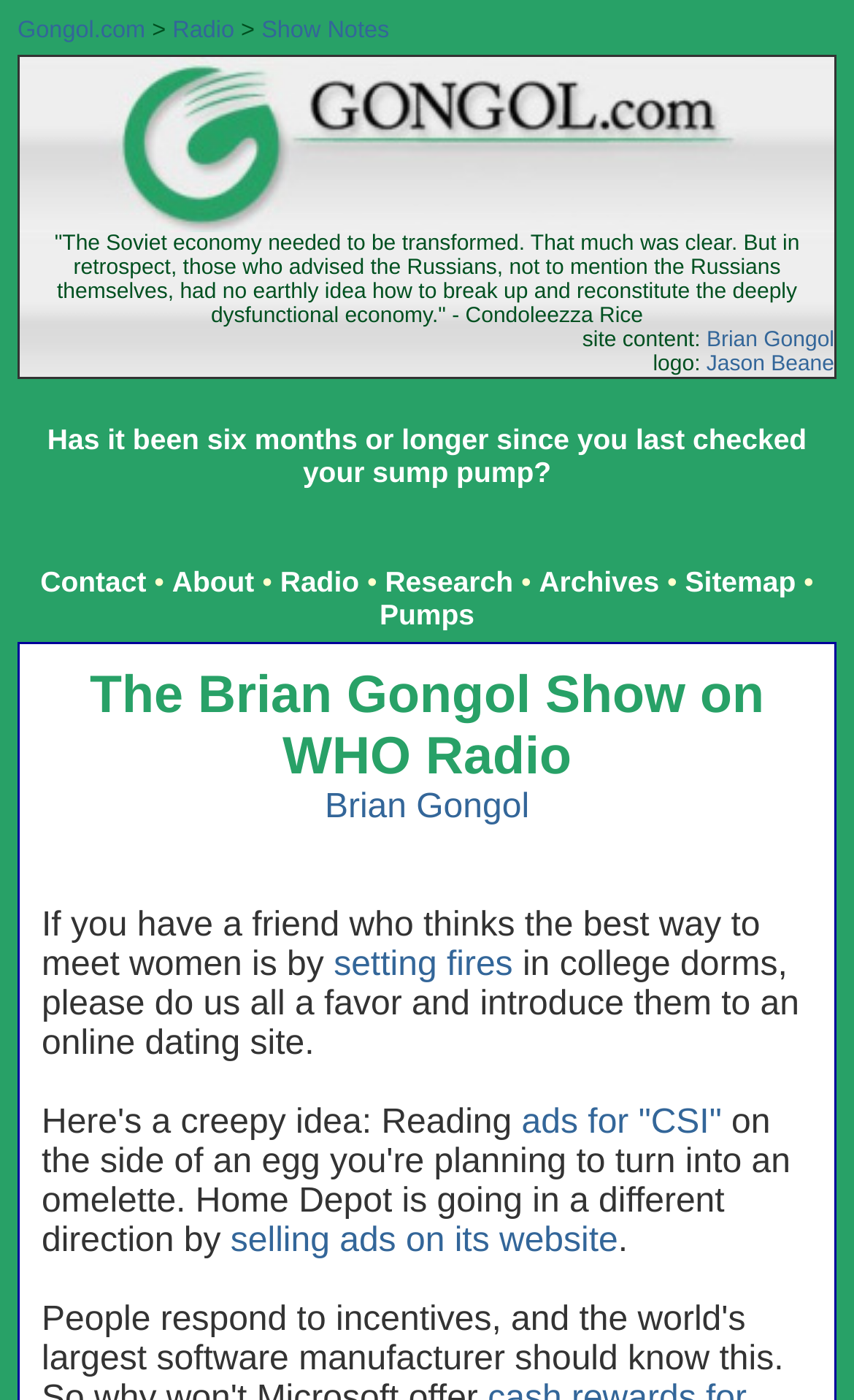How many links are there in the navigation menu?
From the image, provide a succinct answer in one word or a short phrase.

7